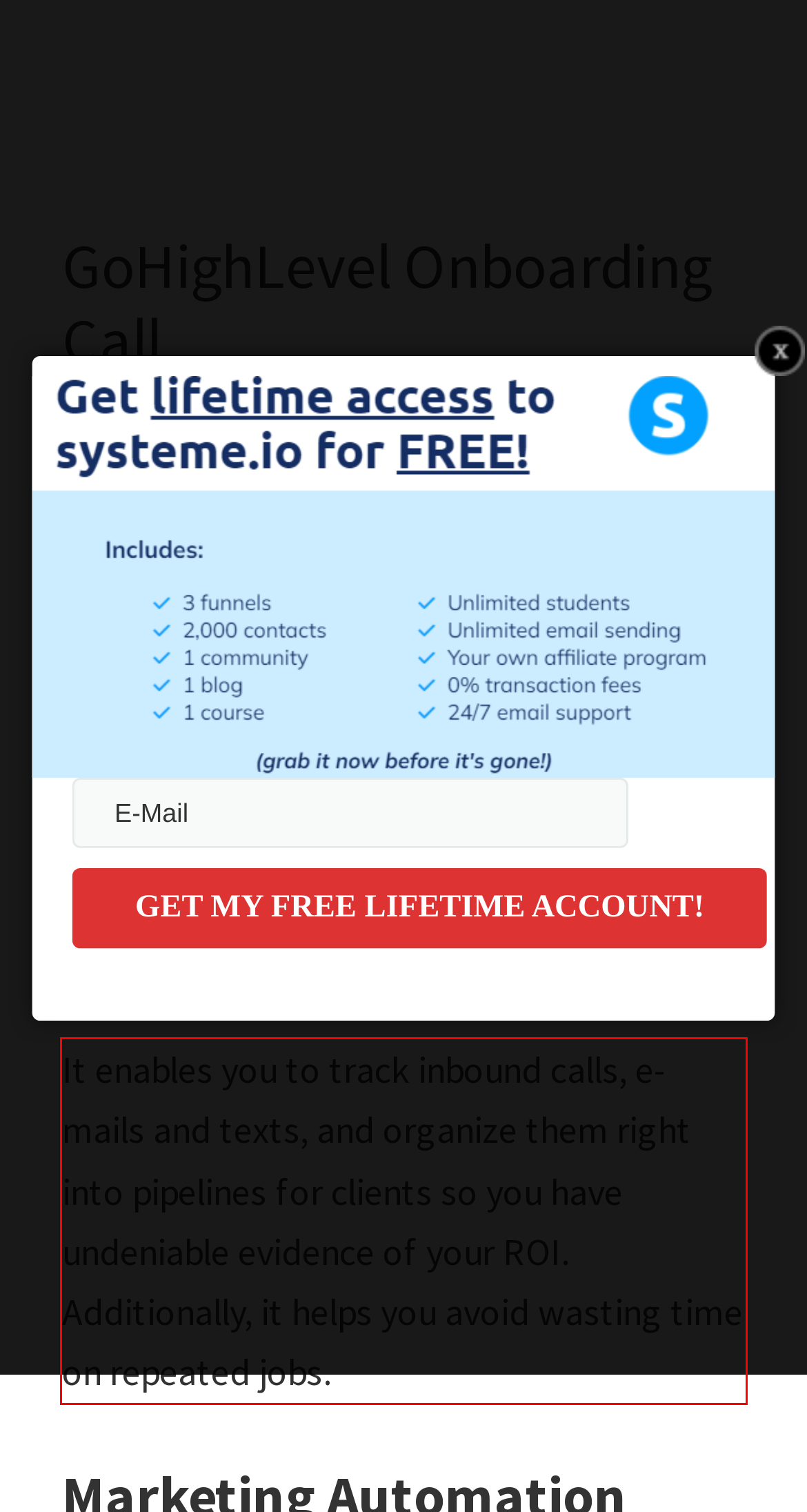Examine the screenshot of the webpage, locate the red bounding box, and generate the text contained within it.

It enables you to track inbound calls, e-mails and texts, and organize them right into pipelines for clients so you have undeniable evidence of your ROI. Additionally, it helps you avoid wasting time on repeated jobs.